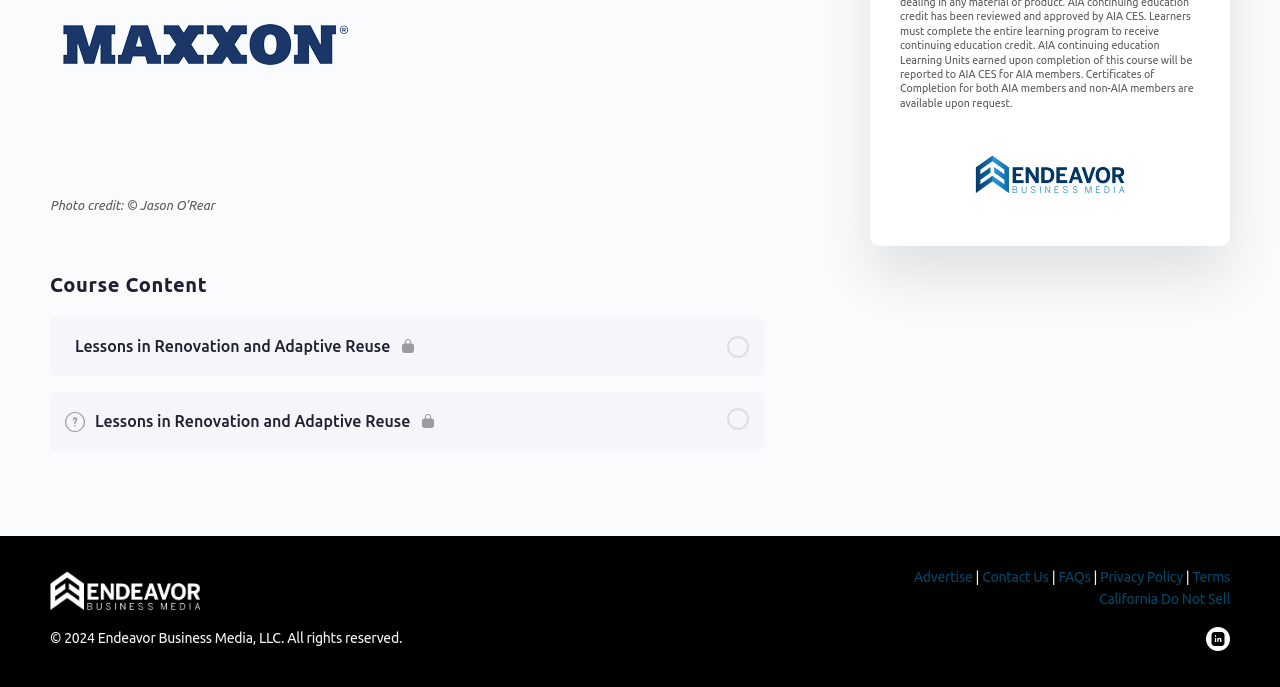Pinpoint the bounding box coordinates of the area that should be clicked to complete the following instruction: "View FAQs". The coordinates must be given as four float numbers between 0 and 1, i.e., [left, top, right, bottom].

[0.827, 0.828, 0.852, 0.852]